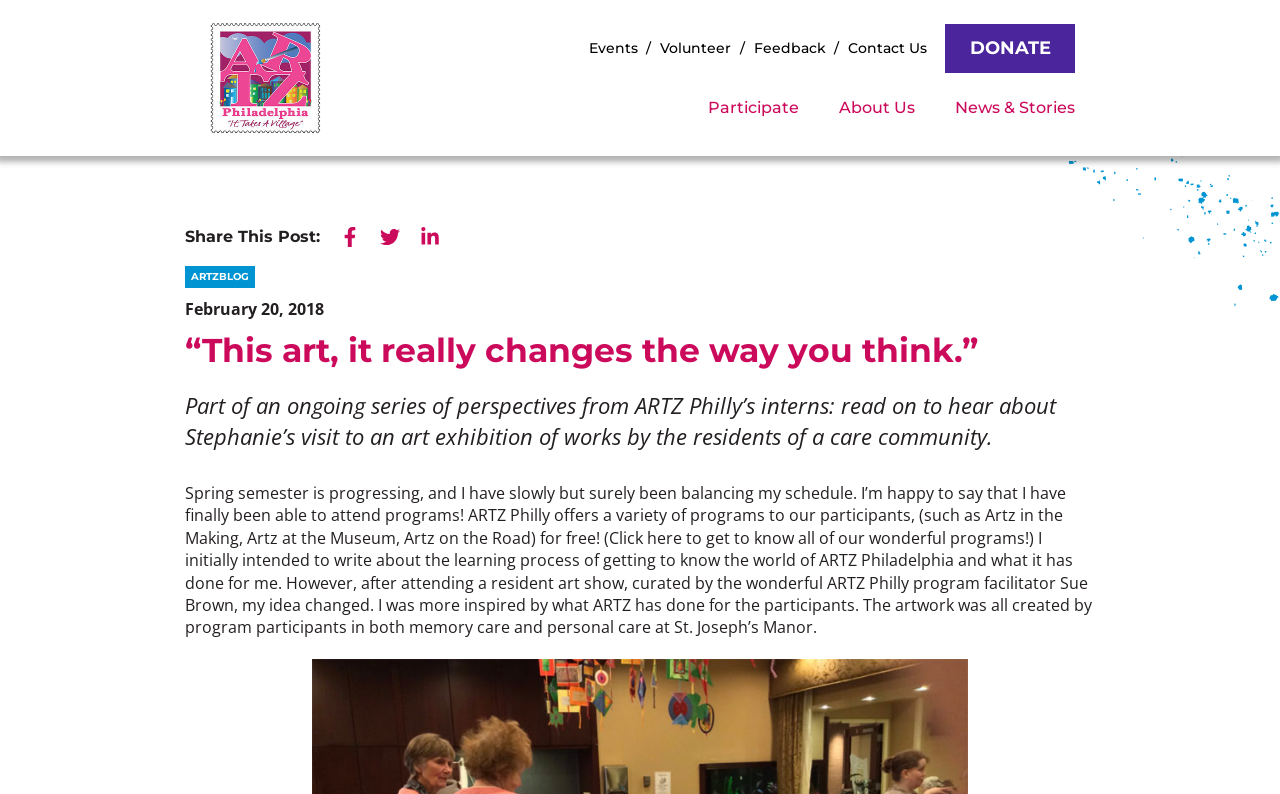Use a single word or phrase to answer this question: 
What is the name of the program facilitator mentioned in the article?

Sue Brown